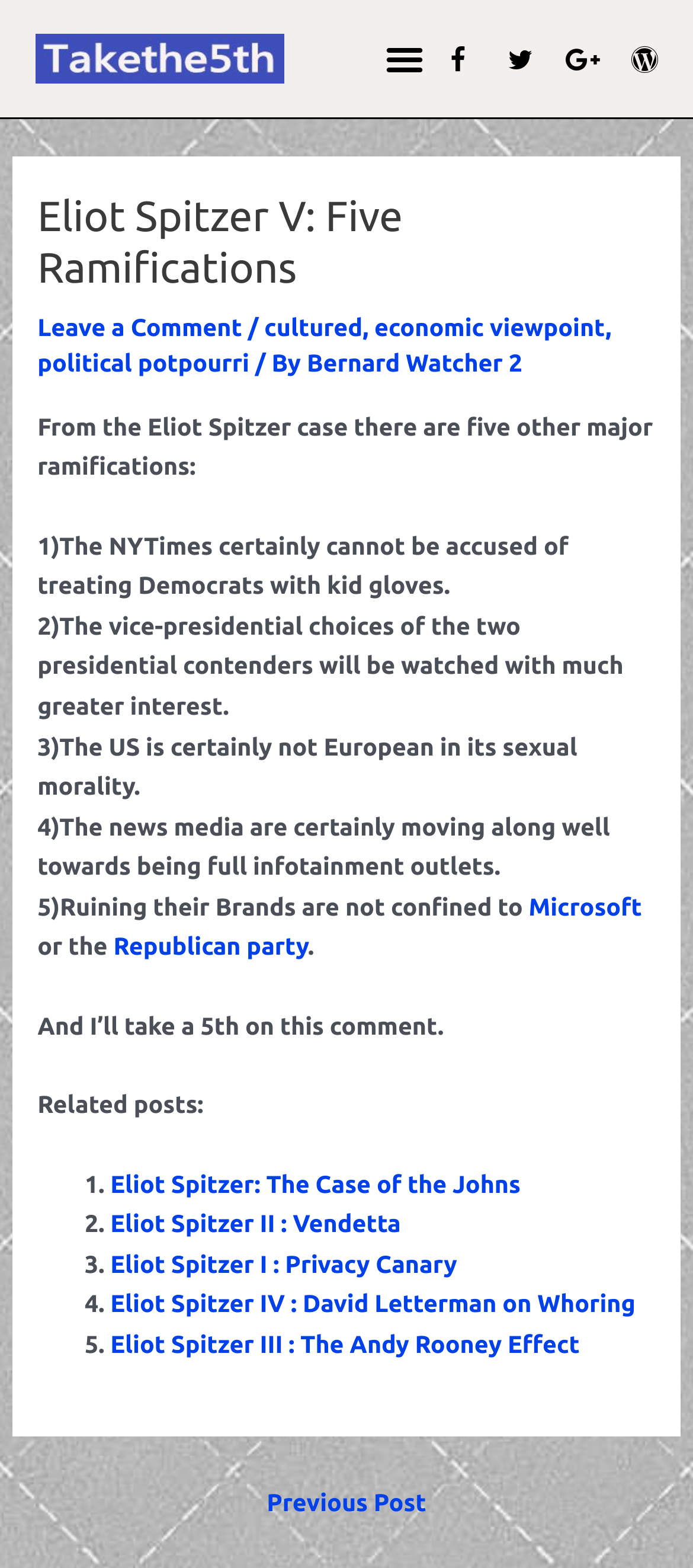Write a detailed summary of the webpage, including text, images, and layout.

This webpage is an article titled "Eliot Spitzer V: Five Ramifications" with a focus on the aftermath of the Eliot Spitzer case. At the top of the page, there is a menu toggle button on the right side, accompanied by social media links to Facebook, Twitter, Google-plus, and Wordpress. 

Below the title, there is a header section with links to "Leave a Comment" and the author's name, "Bernard Watcher 2", along with categories "cultured", "economic viewpoint", and "political potpourri". 

The main content of the article is divided into five points, each discussing a ramification of the Eliot Spitzer case. The points are numbered and presented in a clear and concise manner. The text is dense, with no images or breaks in between the paragraphs. 

At the bottom of the article, there is a section titled "Related posts" with five links to other articles related to Eliot Spitzer, each with a brief title and numbered with a list marker. 

Finally, there is a "Previous Post" link at the very bottom of the page, allowing users to navigate to the previous article.